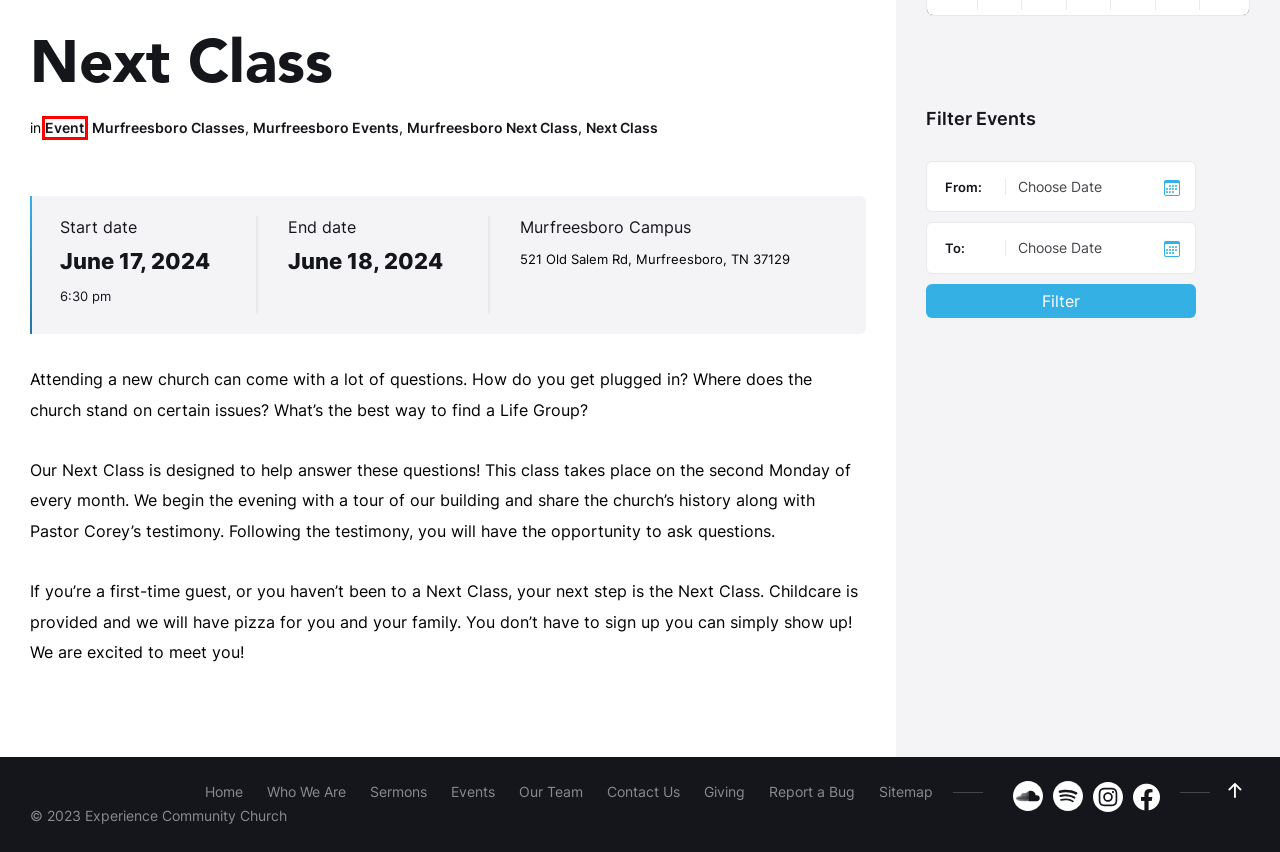Given a webpage screenshot with a red bounding box around a UI element, choose the webpage description that best matches the new webpage after clicking the element within the bounding box. Here are the candidates:
A. Report a Bug - The Experience Community
B. HTML Sitemap - The Experience Community
C. Browse Our Past Sermons - The Experience Community
D. Murfreesboro Campus | The Experience Community Church
E. Contact Us - The Experience Community
F. Our Team - The Experience Community
G. Event Archives - The Experience Community
H. Next Class Archives - The Experience Community

G